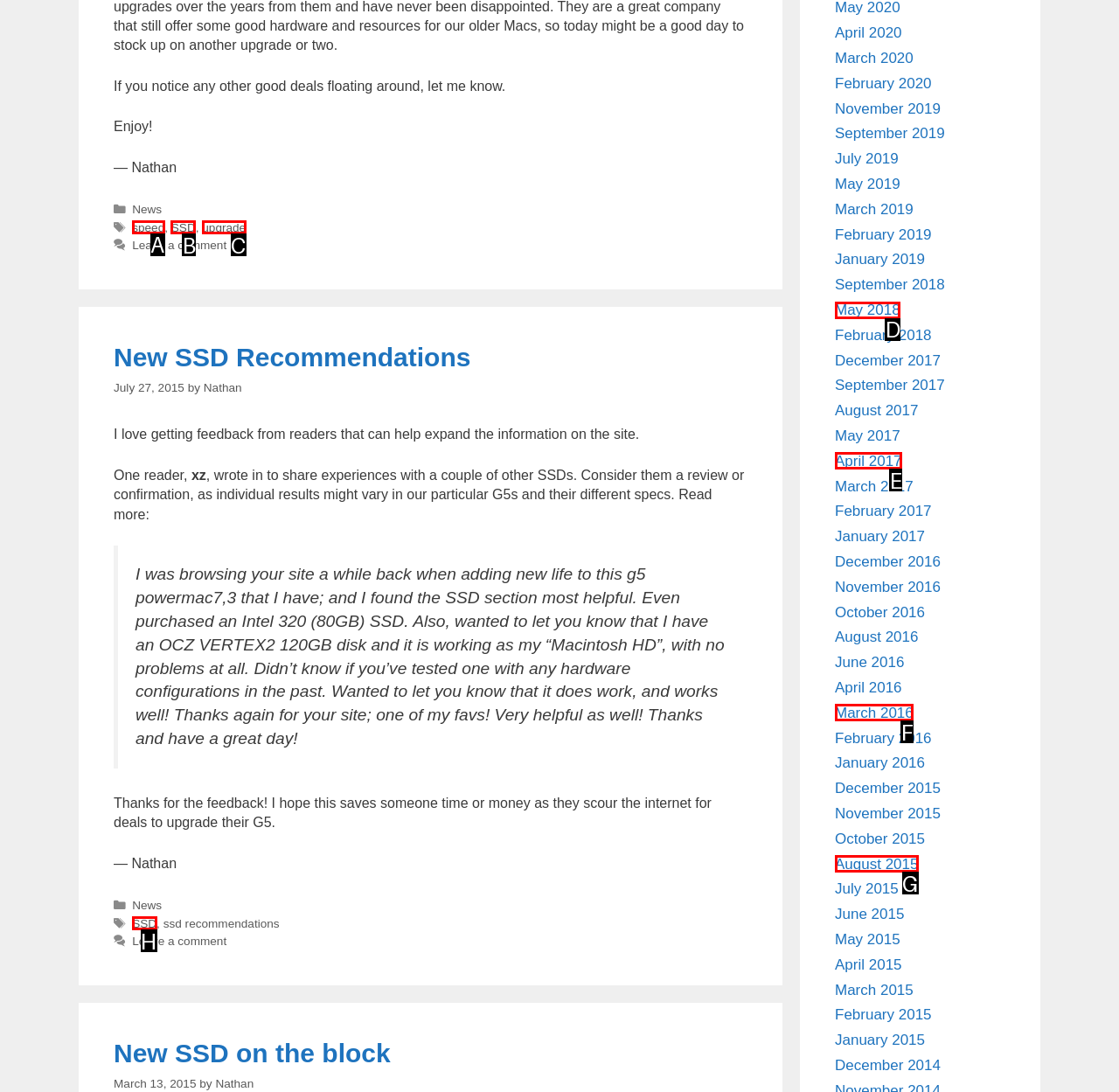Specify which element within the red bounding boxes should be clicked for this task: Check the 'SSD' tag Respond with the letter of the correct option.

A